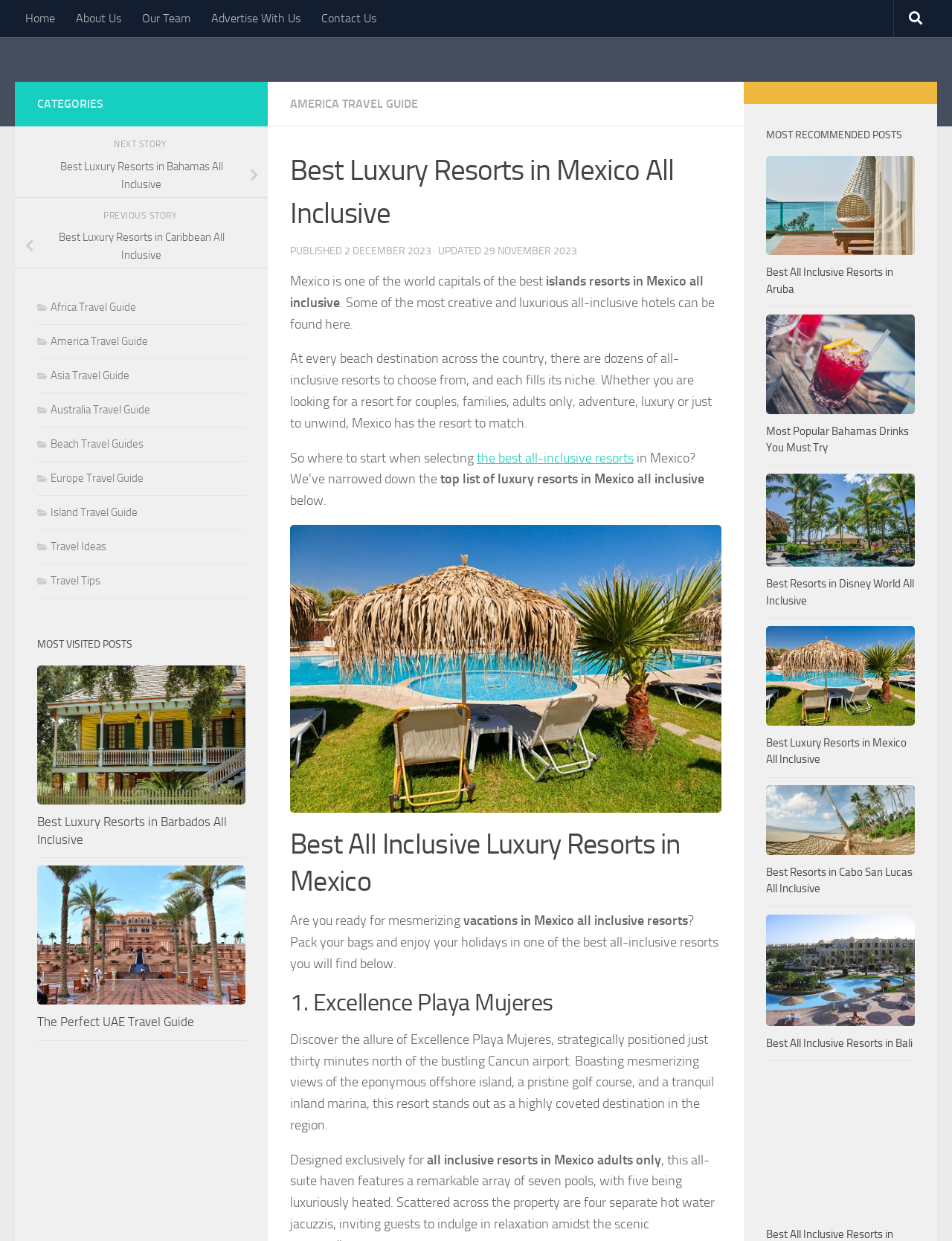What is the purpose of the webpage?
With the help of the image, please provide a detailed response to the question.

The purpose of the webpage is to recommend and provide information about luxury resorts in Mexico, as evident from the text 'We've narrowed down the top list of luxury resorts in Mexico all inclusive below'.